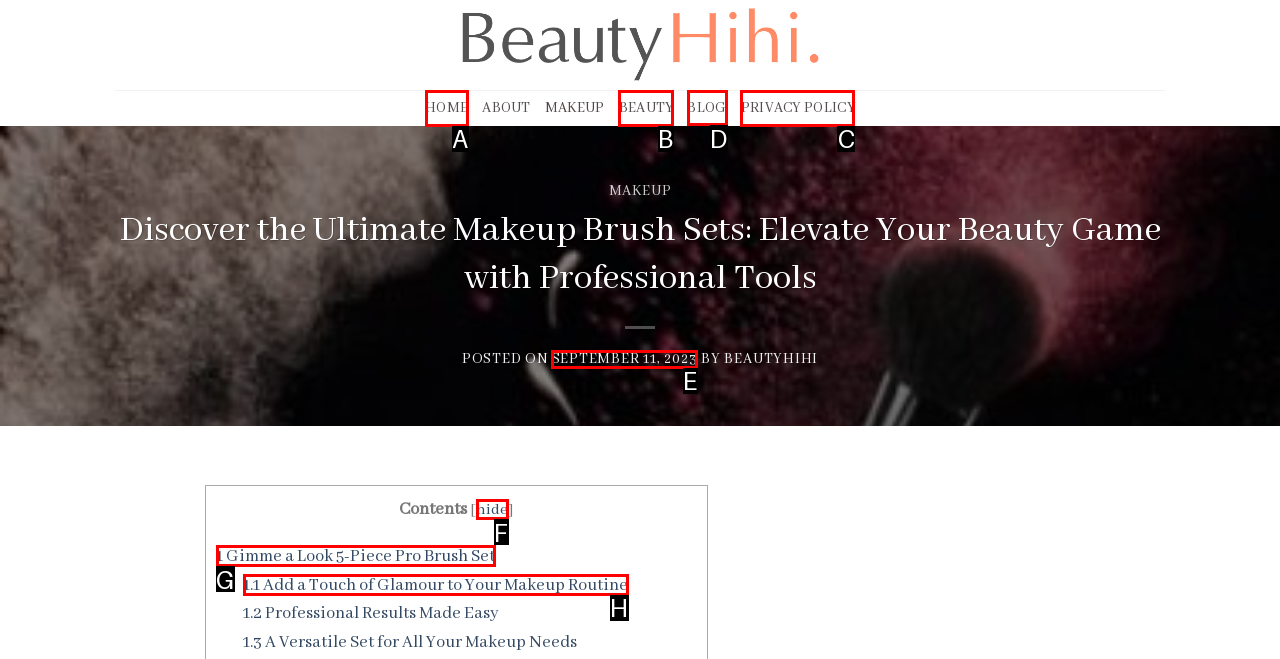Select the letter of the UI element you need to click on to fulfill this task: view blog posts. Write down the letter only.

D